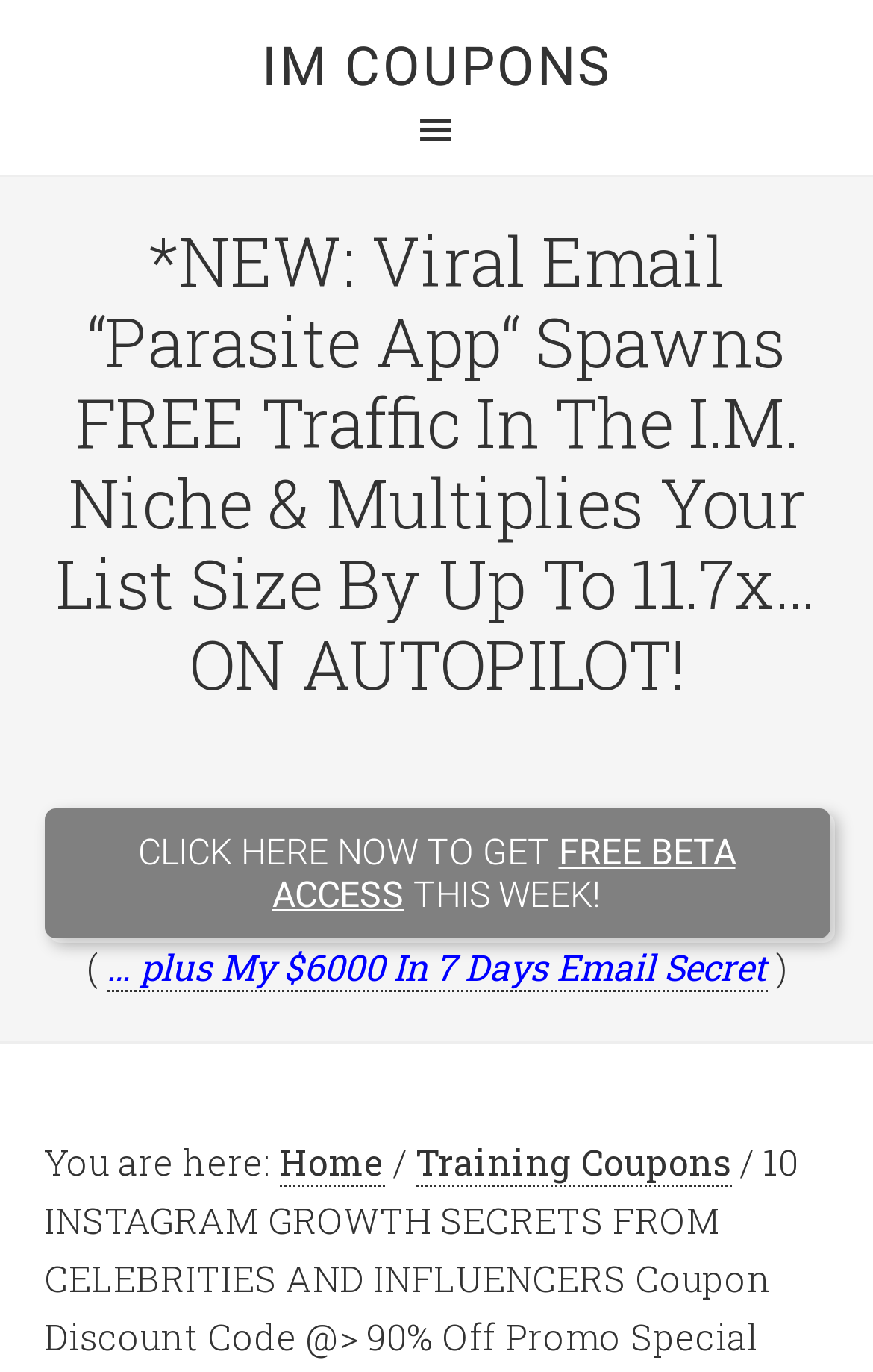Identify the bounding box for the element characterized by the following description: "Home".

[0.319, 0.829, 0.44, 0.865]